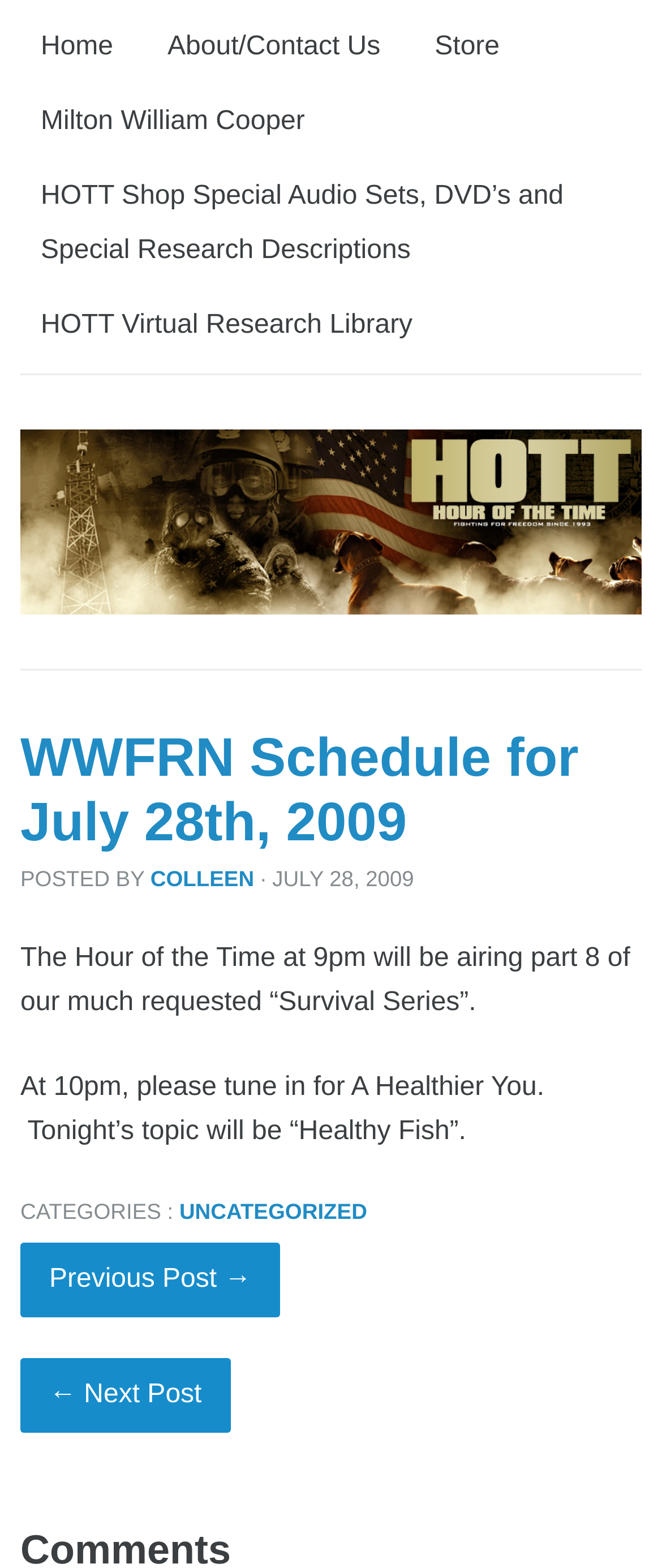What is the name of the author who posted the schedule?
Please give a detailed and elaborate explanation in response to the question.

I found the answer by looking at the text 'POSTED BY' followed by a link 'COLLEEN', which indicates that COLLEEN is the author who posted the schedule.